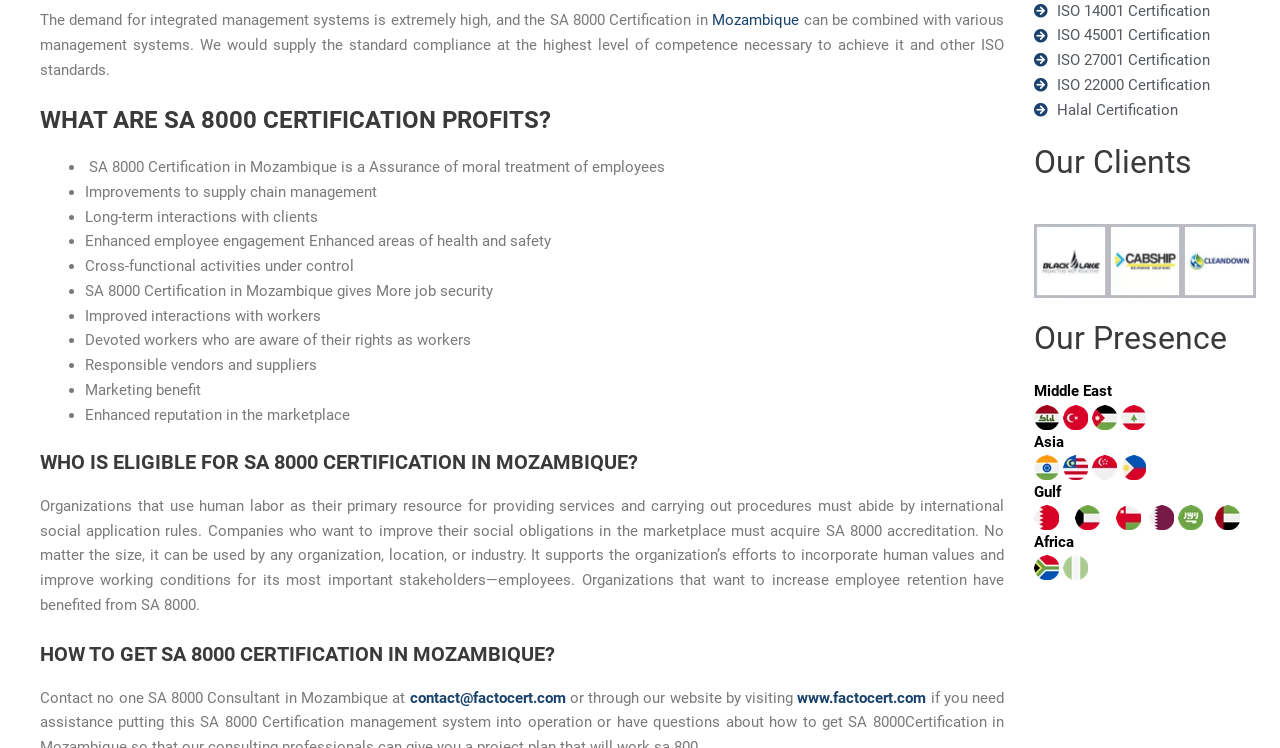Pinpoint the bounding box coordinates of the clickable area needed to execute the instruction: "View topic 'How fast are custom GPTs at accessing uploaded knowledge store documents?'". The coordinates should be specified as four float numbers between 0 and 1, i.e., [left, top, right, bottom].

None